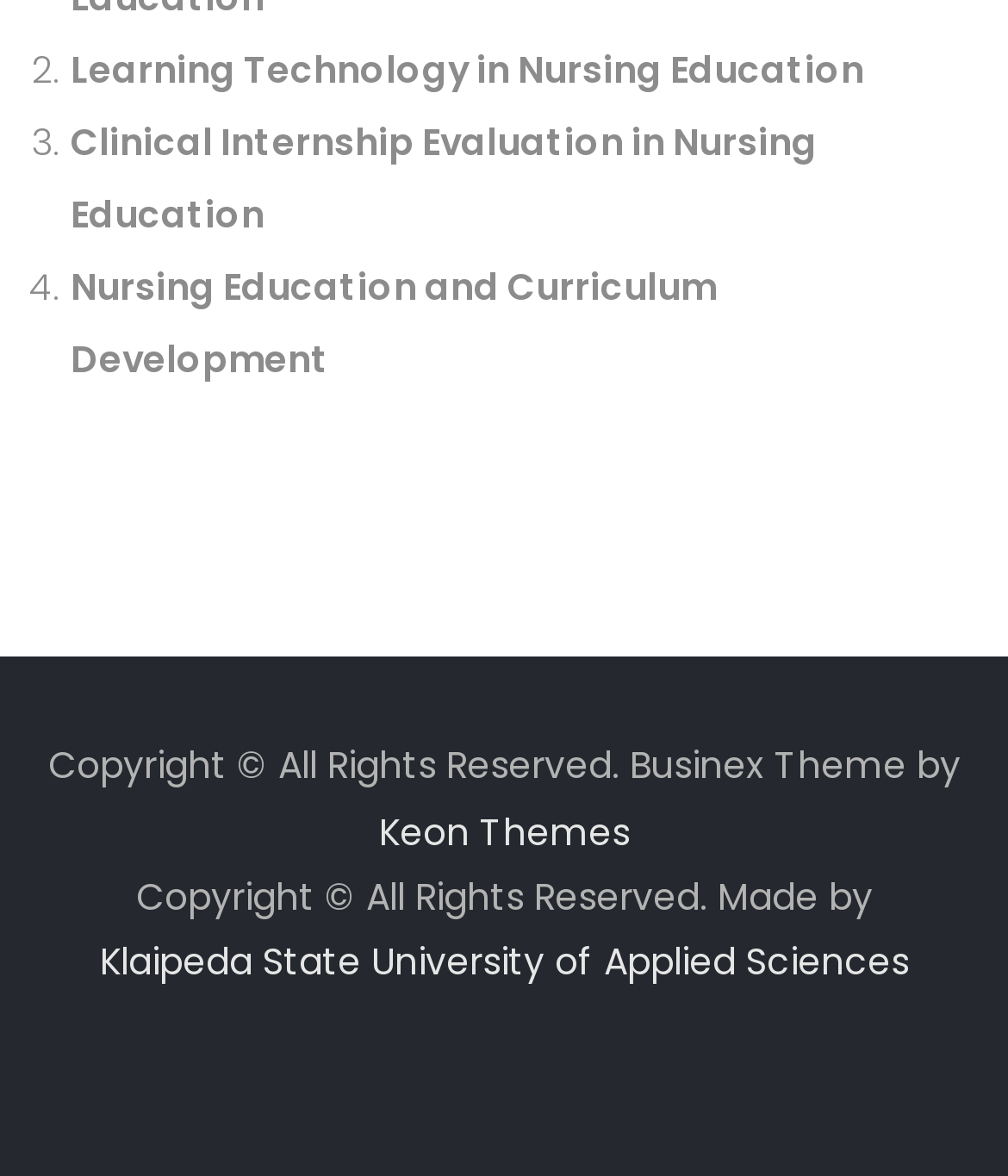What is the name of the university that made the website?
Using the image as a reference, answer the question with a short word or phrase.

Klaipeda State University of Applied Sciences